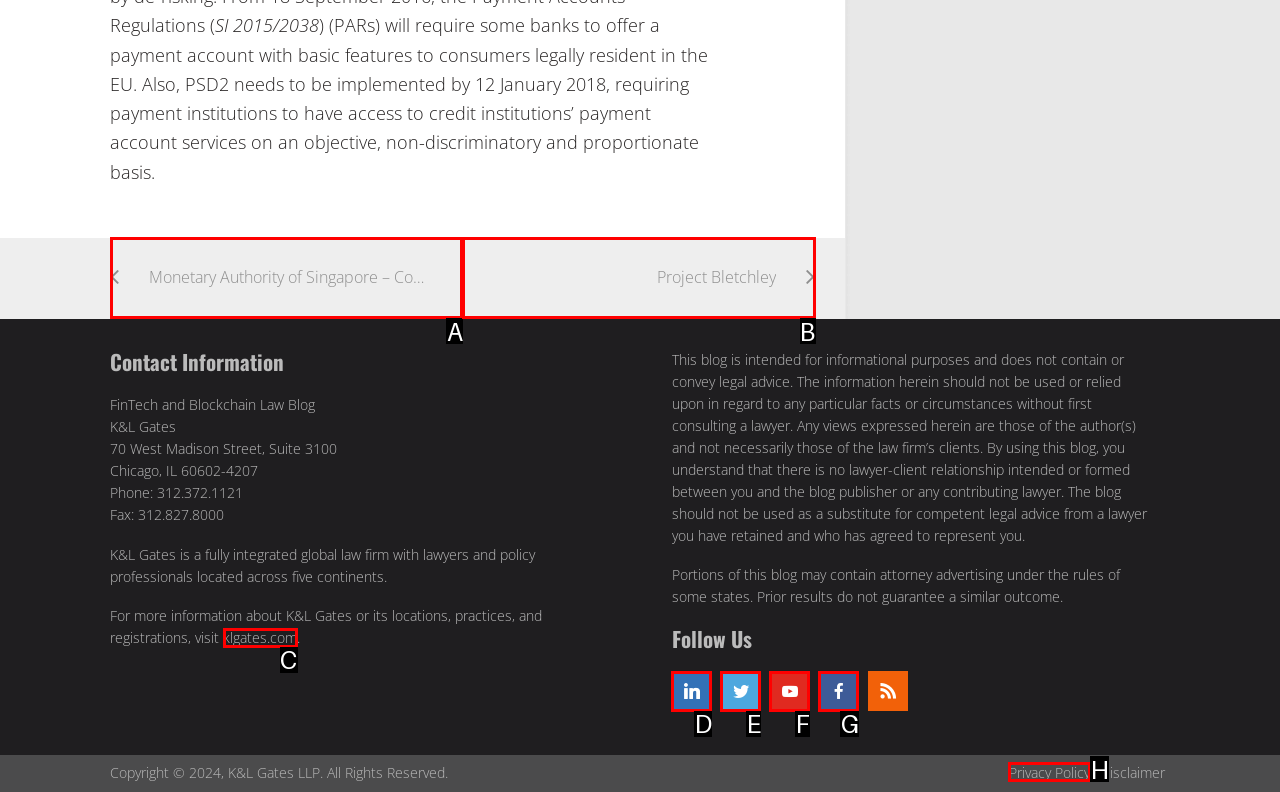Which option should I select to accomplish the task: Read the Privacy Policy? Respond with the corresponding letter from the given choices.

H